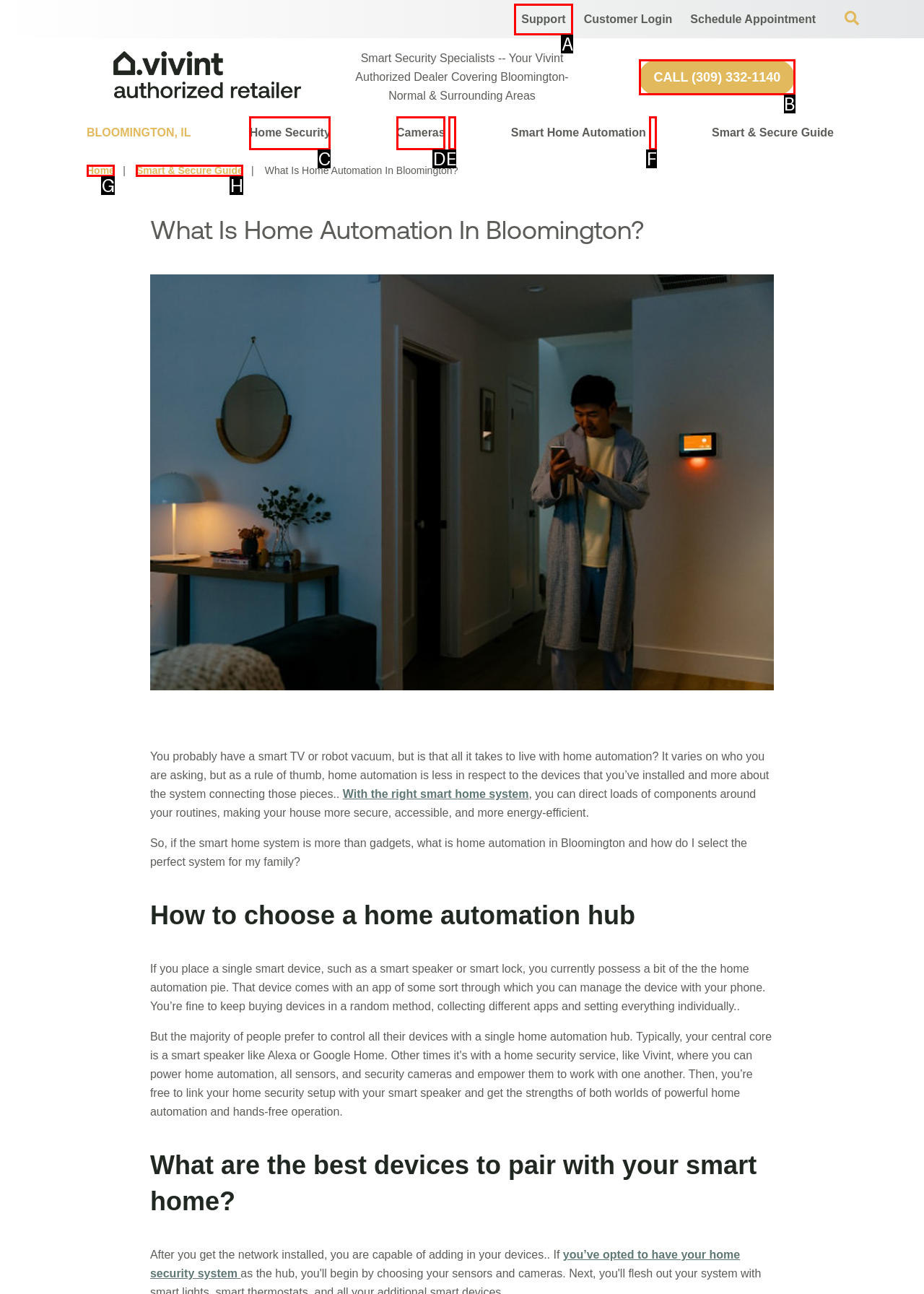Look at the highlighted elements in the screenshot and tell me which letter corresponds to the task: Click on Support.

A